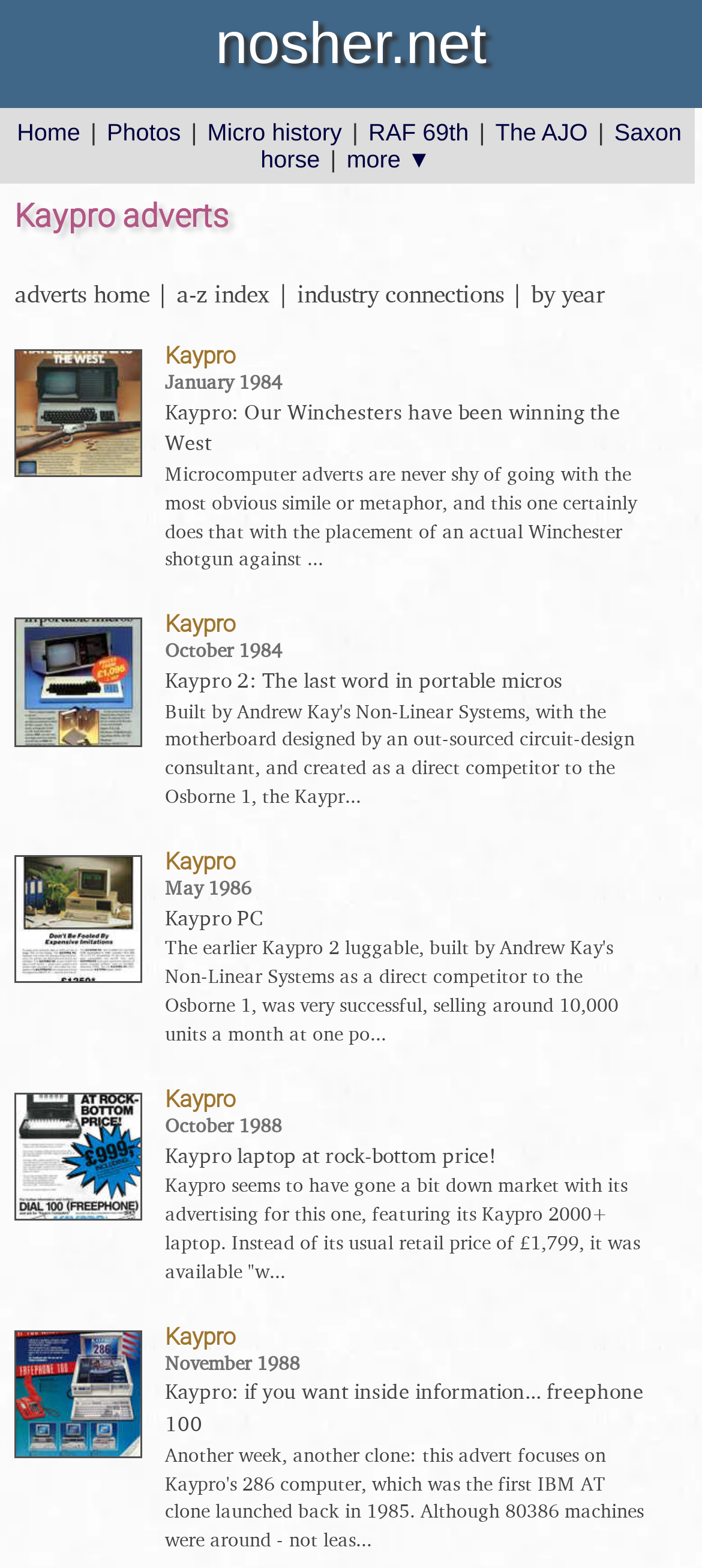Pinpoint the bounding box coordinates of the element to be clicked to execute the instruction: "go to home page".

[0.024, 0.076, 0.114, 0.093]